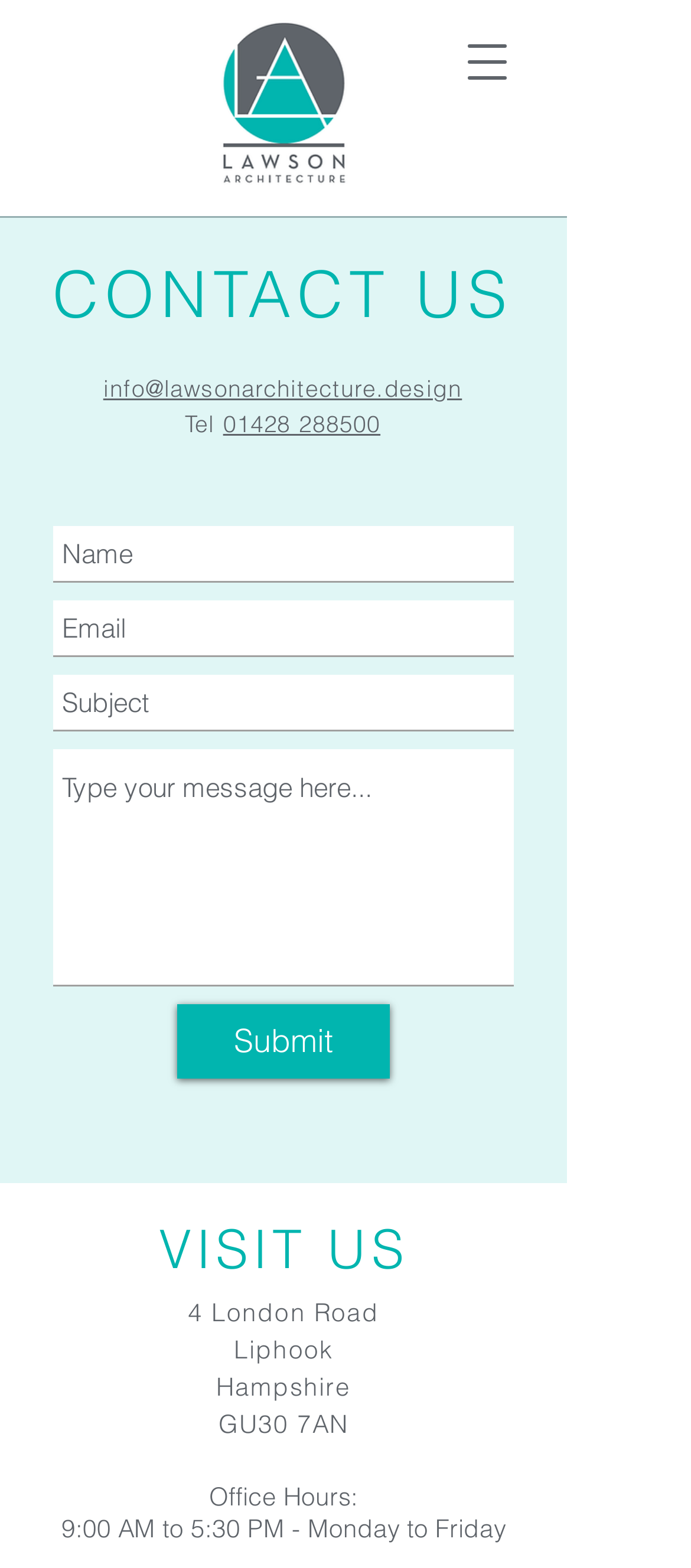Please locate the bounding box coordinates of the region I need to click to follow this instruction: "Open navigation menu".

[0.641, 0.011, 0.769, 0.068]